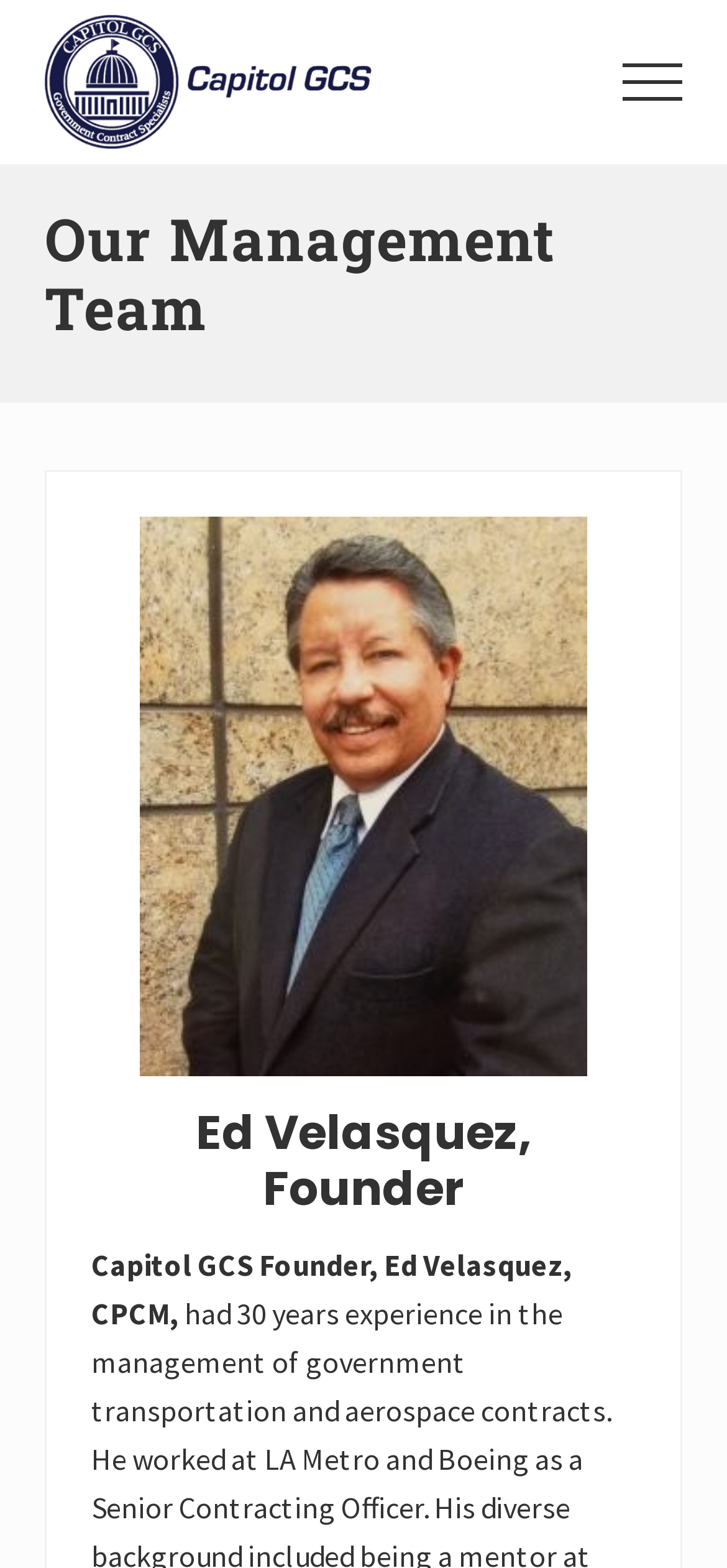Give a one-word or phrase response to the following question: What is the title of the current page?

Our Management Team